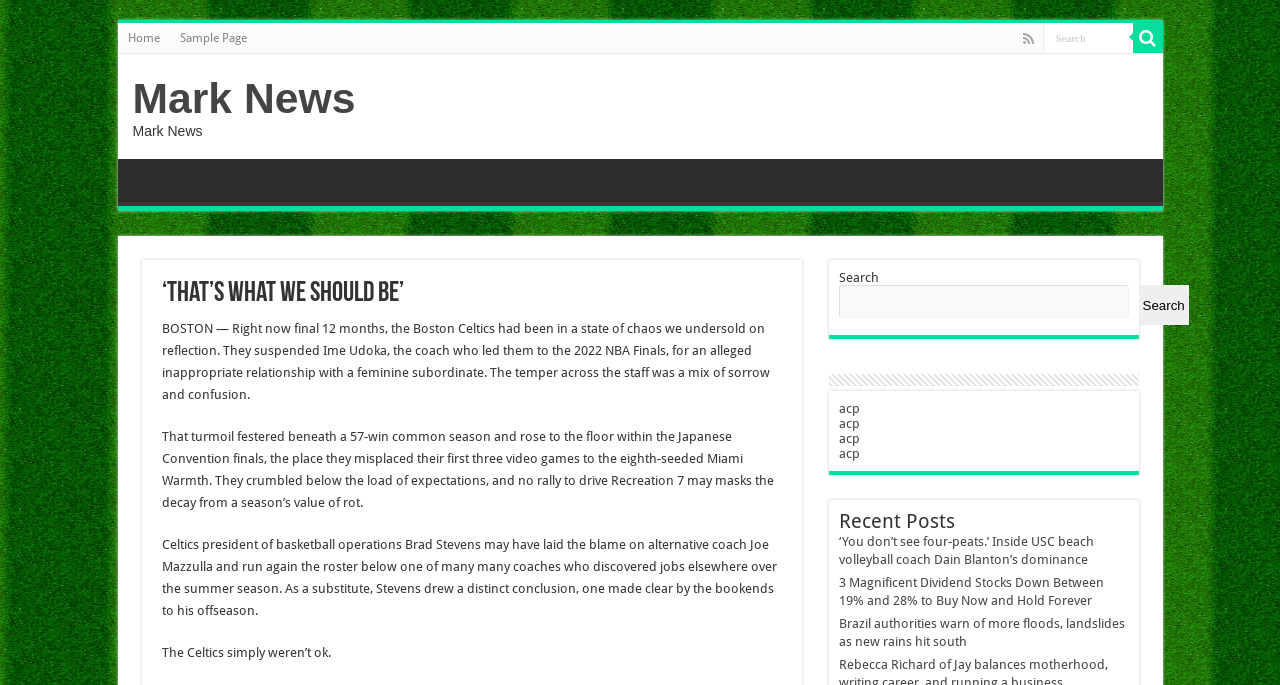How many recent posts are listed?
Based on the visual content, answer with a single word or a brief phrase.

3